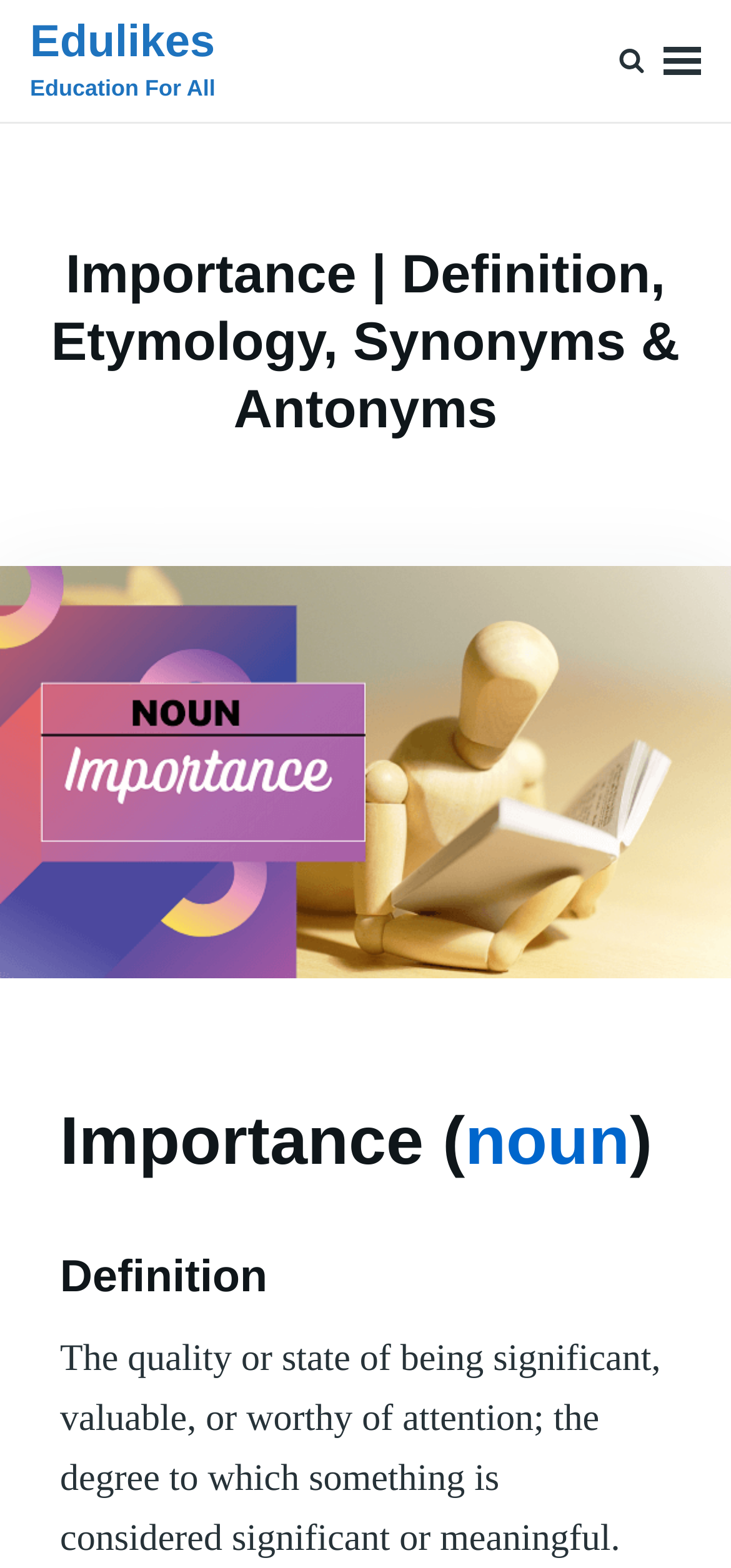Respond to the question below with a single word or phrase:
What is the definition of importance?

The quality or state of being significant